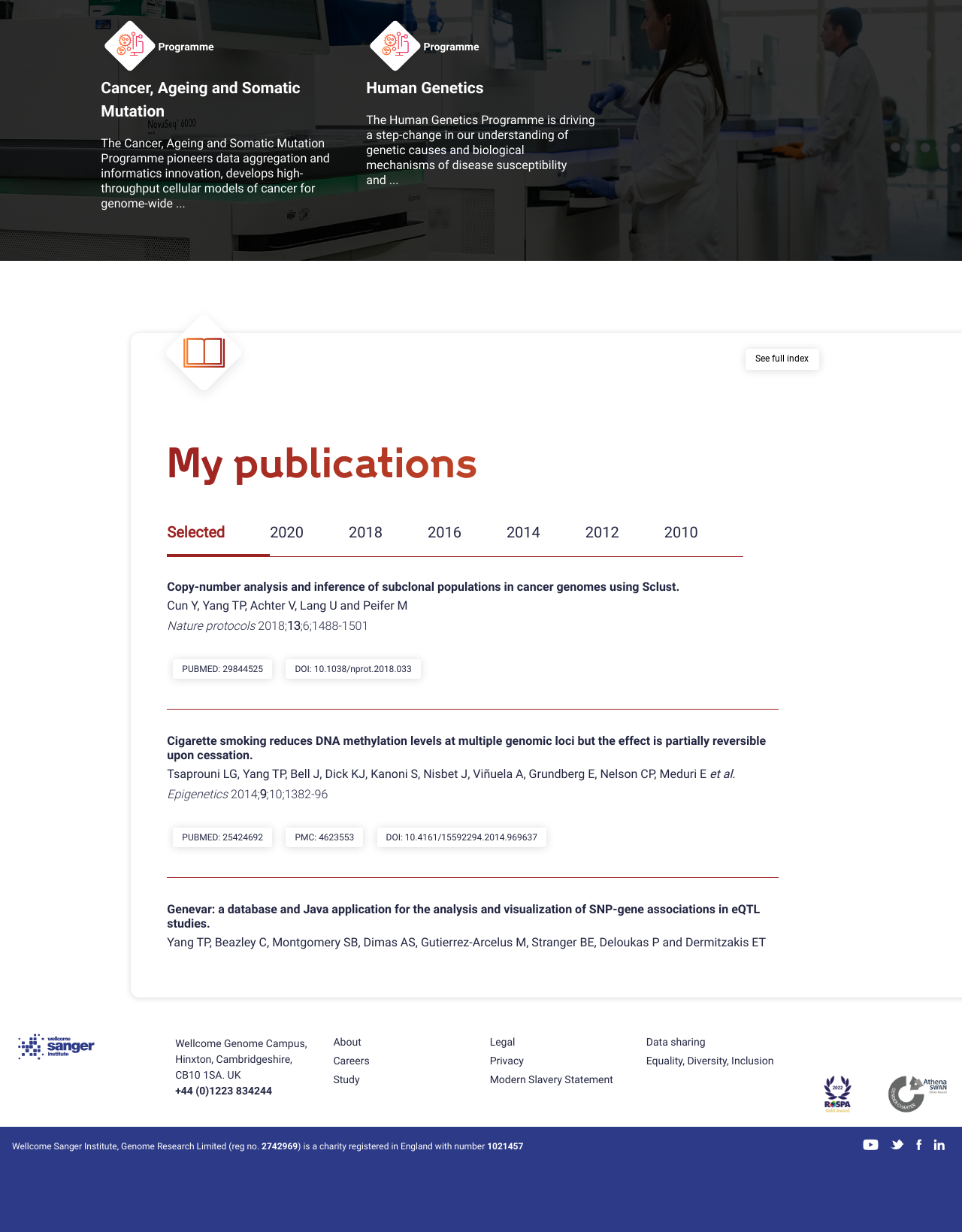What is the name of the database mentioned in the webpage?
Look at the image and answer with only one word or phrase.

Genevar